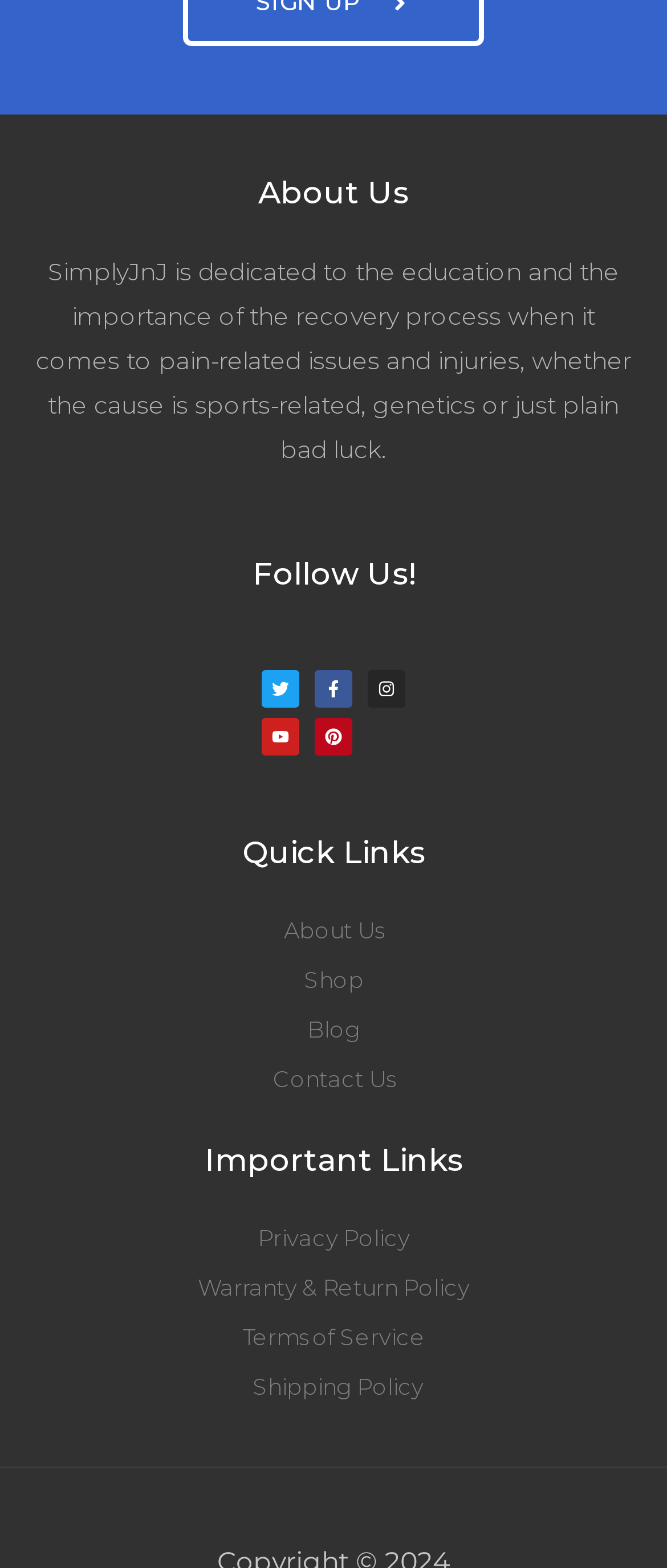Identify the bounding box for the given UI element using the description provided. Coordinates should be in the format (top-left x, top-left y, bottom-right x, bottom-right y) and must be between 0 and 1. Here is the description: Warranty & Return Policy

[0.051, 0.807, 0.949, 0.834]